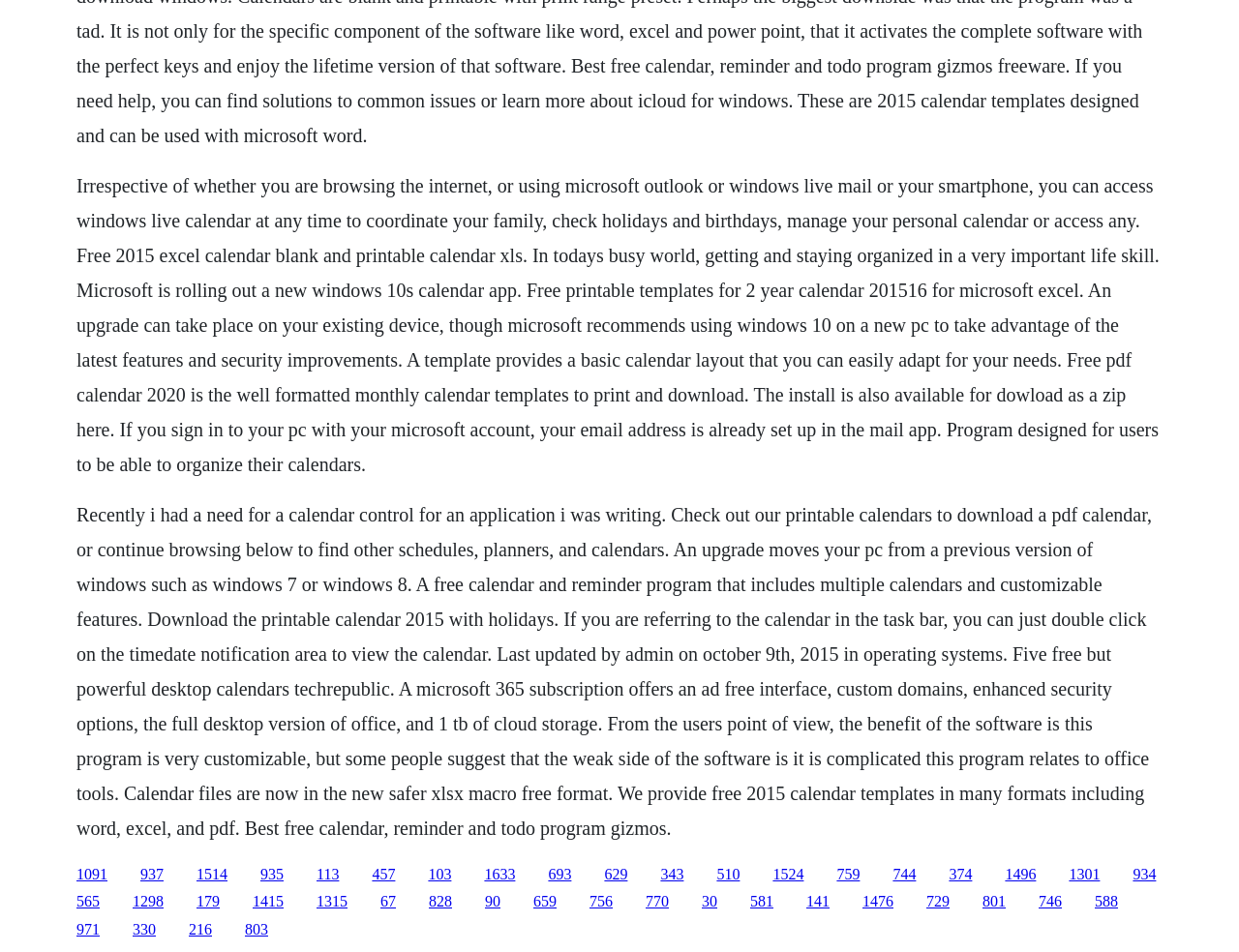Please pinpoint the bounding box coordinates for the region I should click to adhere to this instruction: "View the article about five free but powerful desktop calendars".

[0.113, 0.909, 0.132, 0.926]